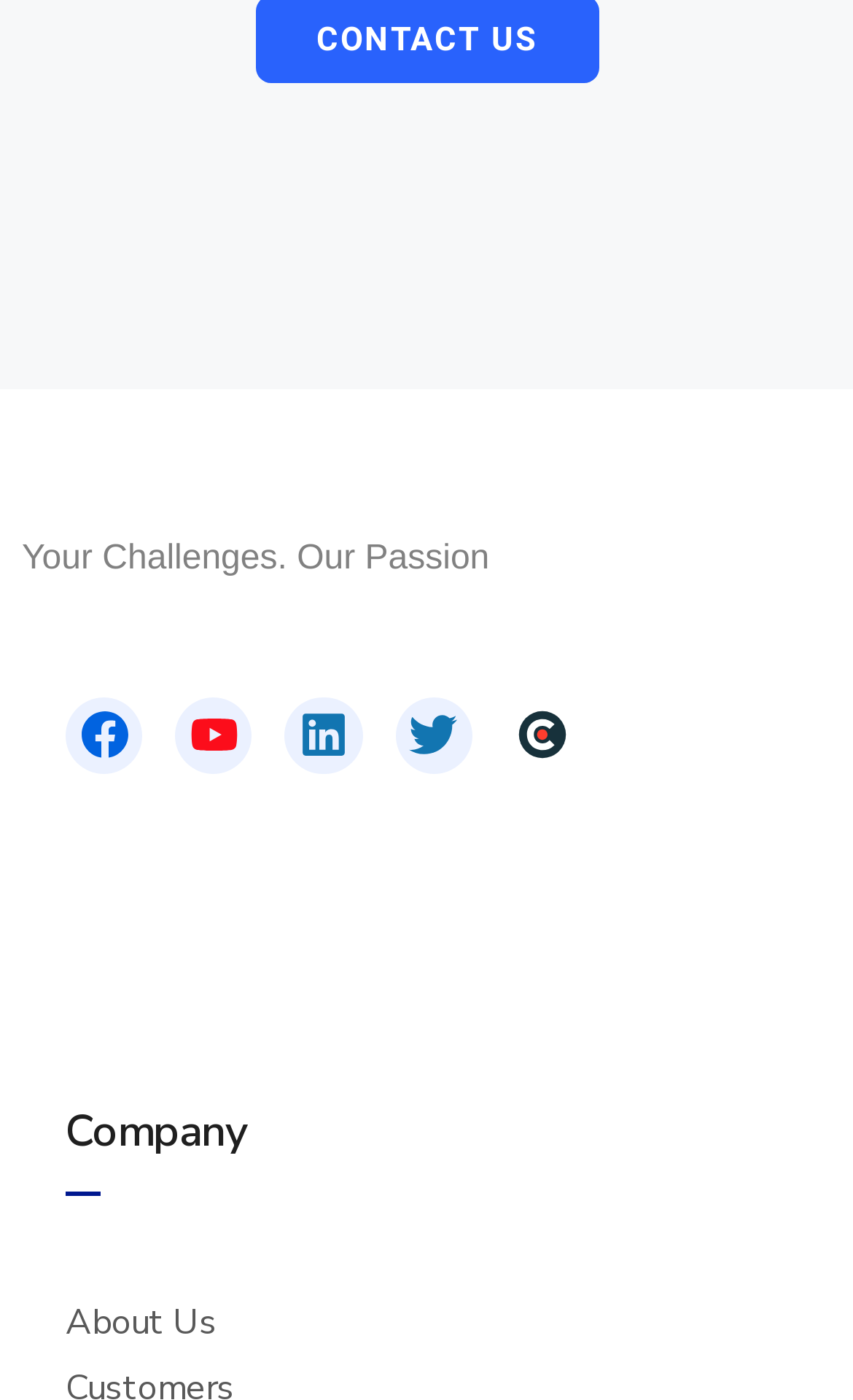Find the bounding box coordinates of the clickable area required to complete the following action: "Read about the company's challenges and passions".

[0.026, 0.386, 0.574, 0.413]